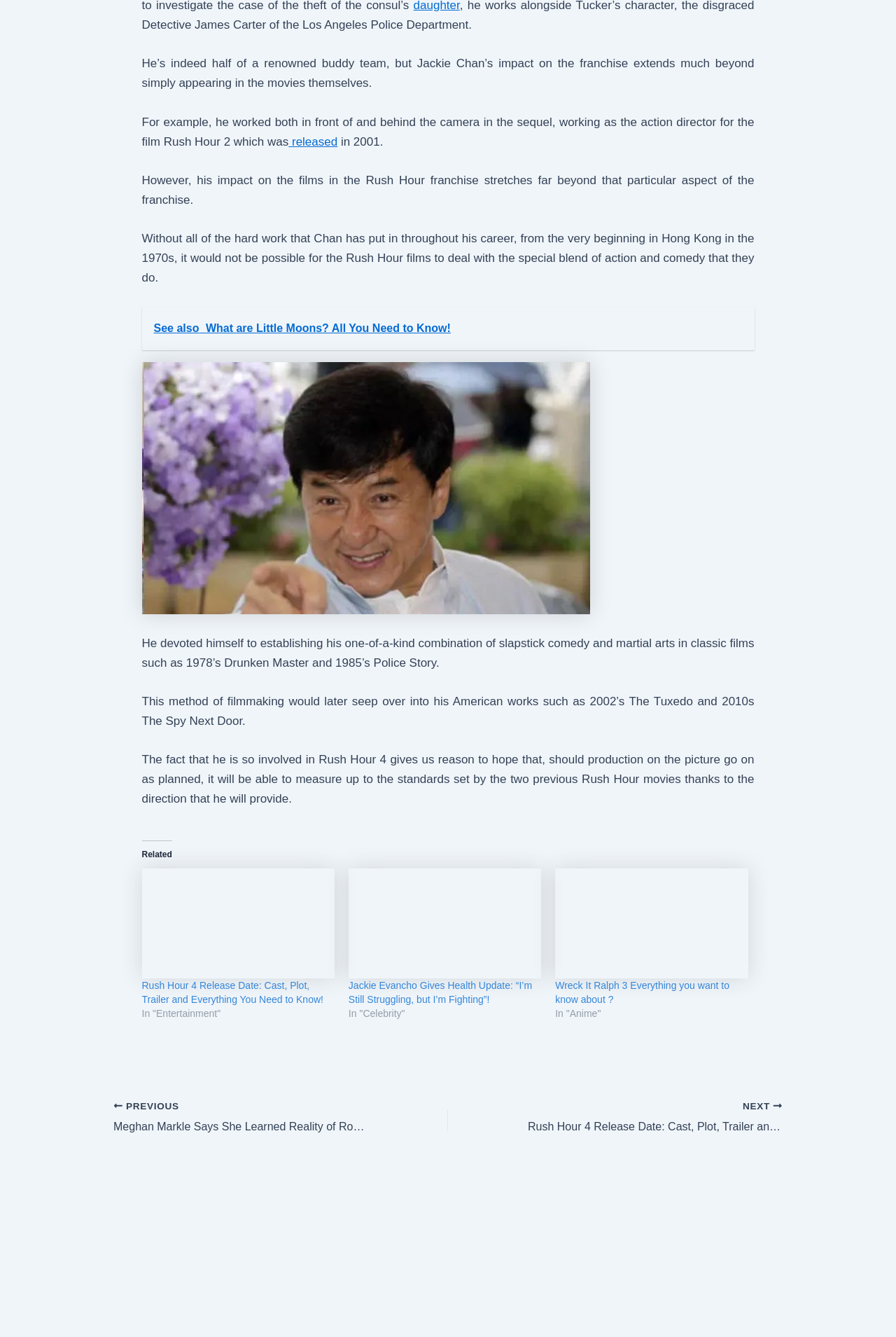Consider the image and give a detailed and elaborate answer to the question: 
What is the category of the article 'Wreck It Ralph 3 Everything you want to know about?'?

The article 'Wreck It Ralph 3 Everything you want to know about?' is categorized under 'Anime', indicating that it is related to anime or Japanese animation.